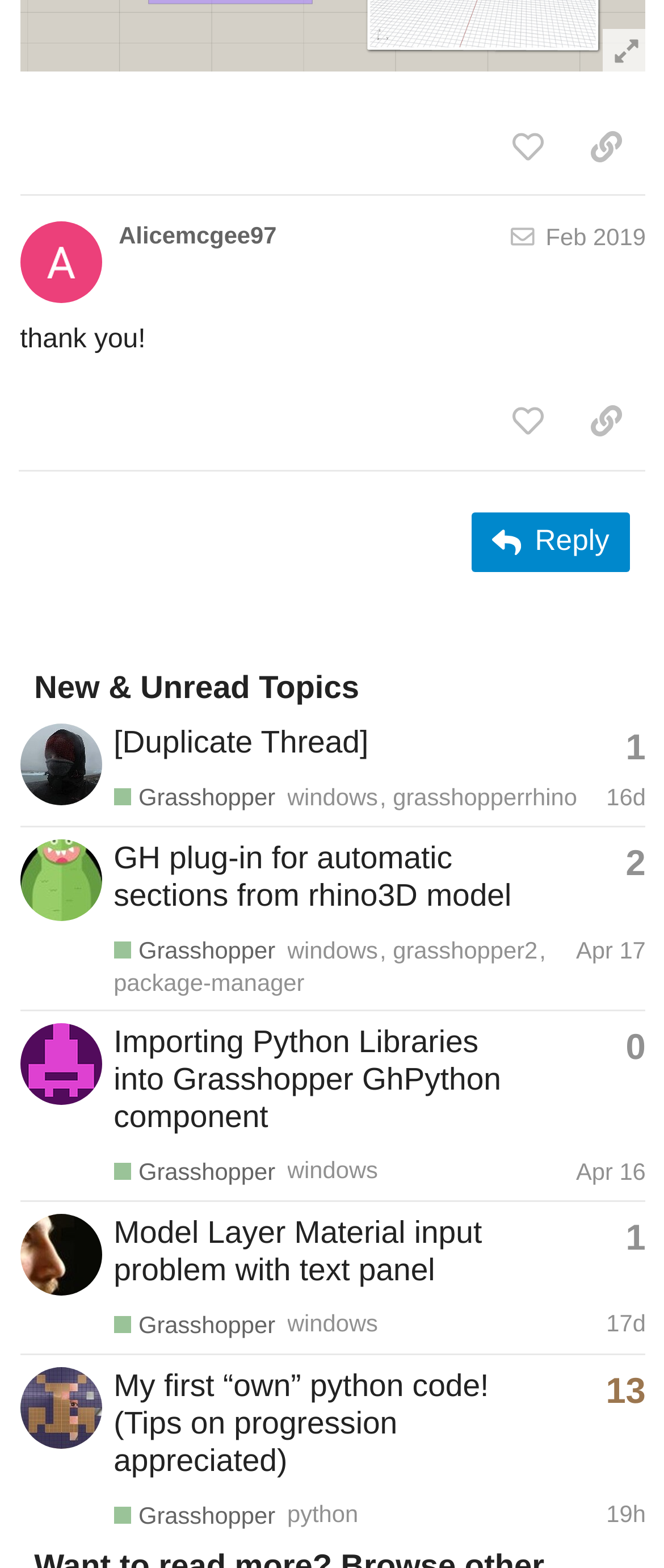What is the name of the component mentioned in the topic 'Importing Python Libraries into Grasshopper'?
Respond to the question with a single word or phrase according to the image.

GhPython